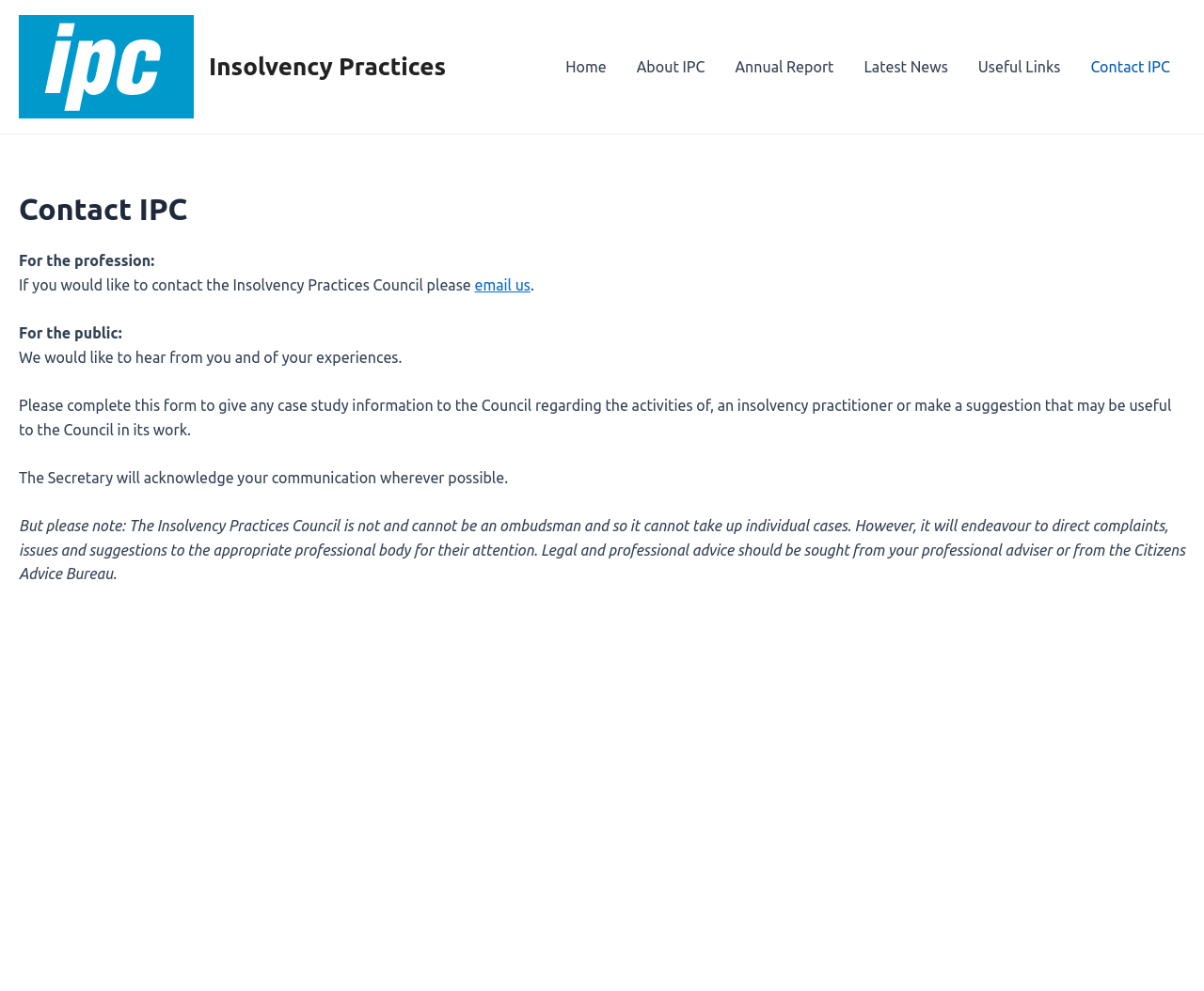Please locate the bounding box coordinates of the region I need to click to follow this instruction: "email us".

[0.394, 0.279, 0.441, 0.296]